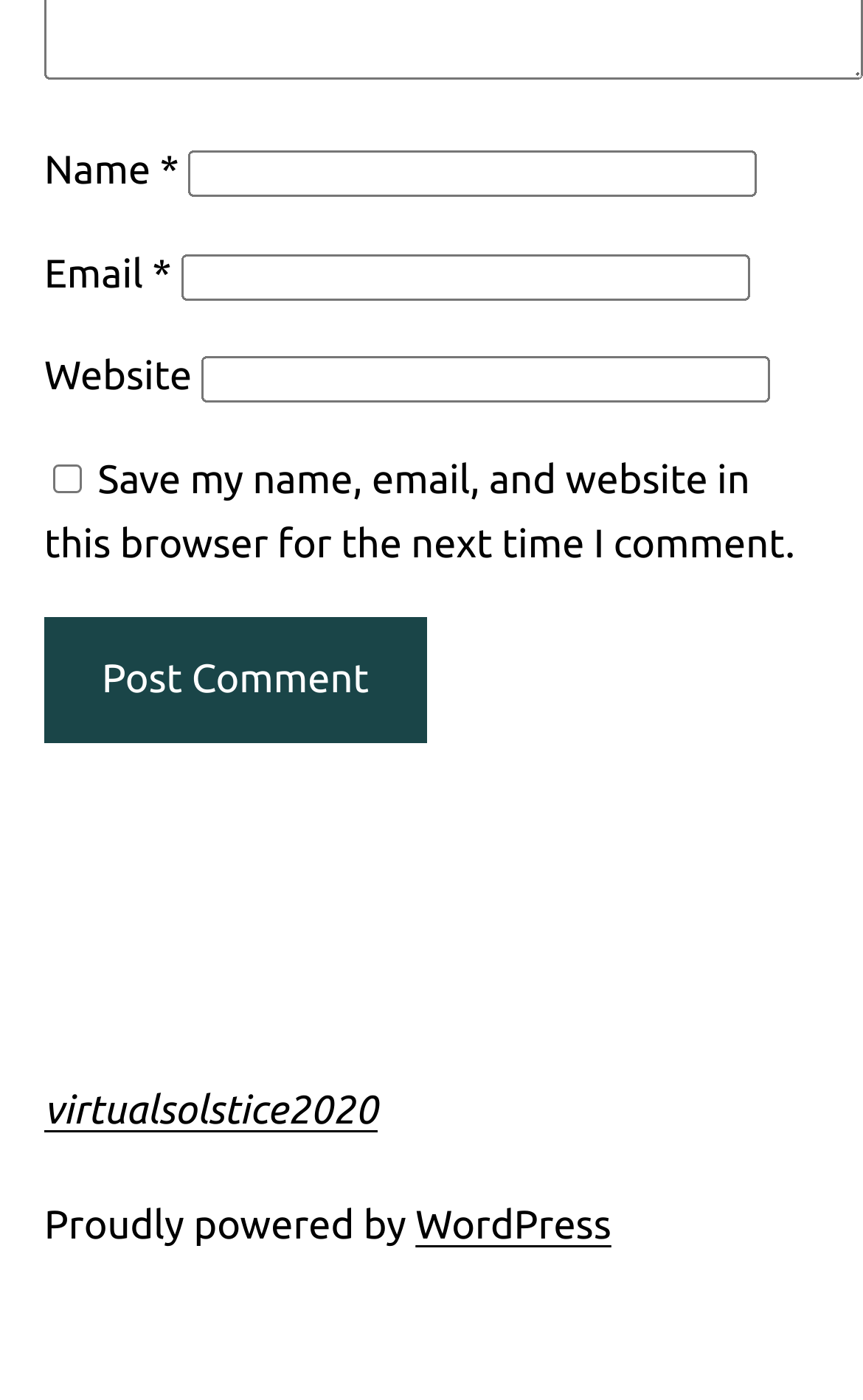Refer to the image and answer the question with as much detail as possible: What is the label of the first text box?

The first text box has a label 'Name' which is indicated by the StaticText element with the text 'Name' and bounding box coordinates [0.051, 0.105, 0.185, 0.137].